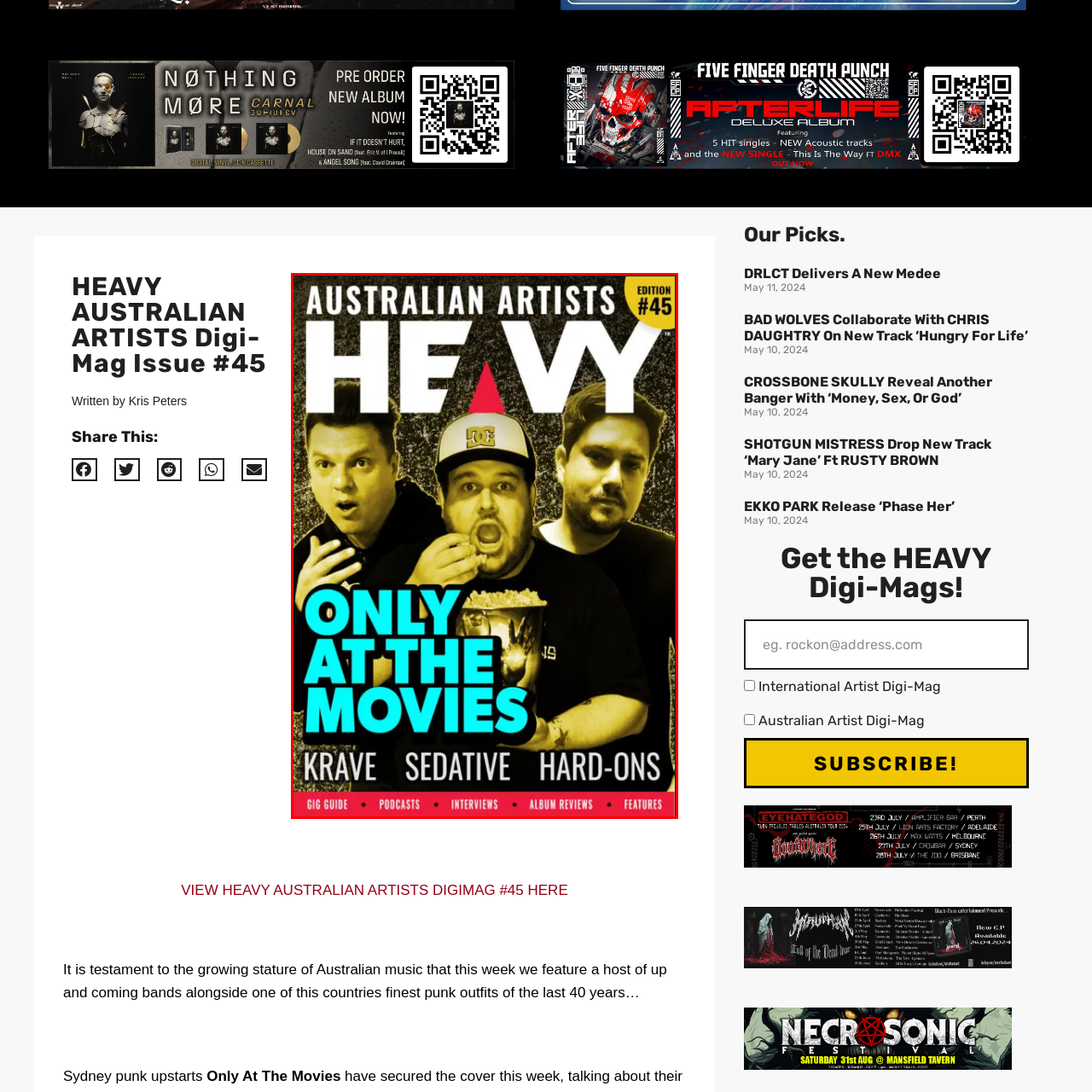What is the theme of the 45th edition? Check the image surrounded by the red bounding box and reply with a single word or a short phrase.

Movie theme